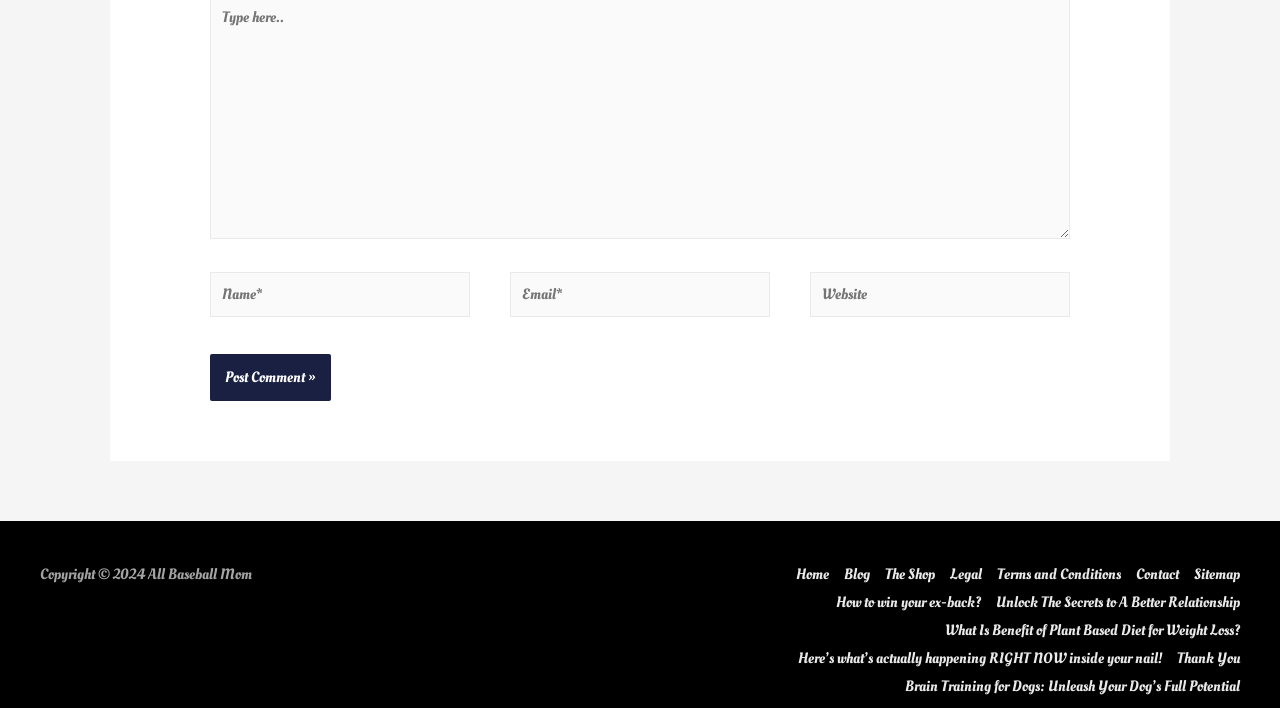Please locate the clickable area by providing the bounding box coordinates to follow this instruction: "Visit the Home page".

[0.622, 0.797, 0.648, 0.827]